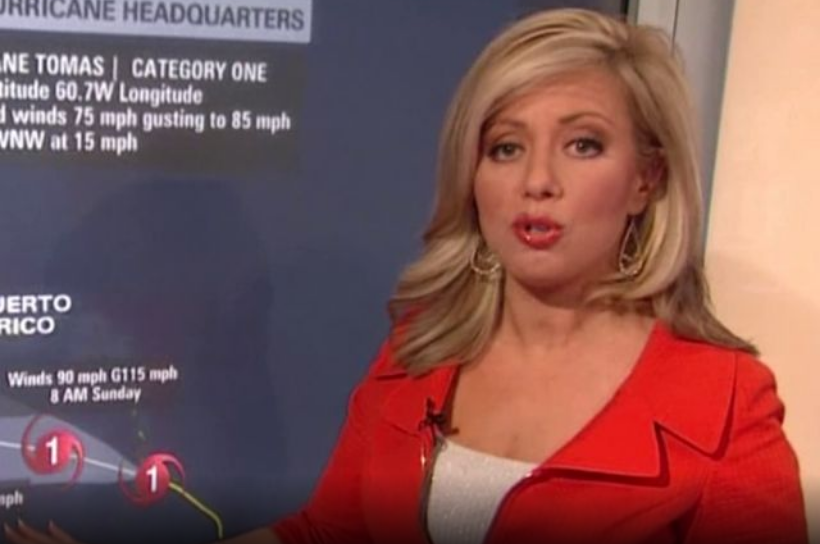What is the maximum wind gust speed mentioned?
Please provide a detailed answer to the question.

According to the caption, the details on the screen behind the woman indicate that the storm has winds reaching 75 mph and gusts up to 85 mph, which is the maximum wind gust speed mentioned.